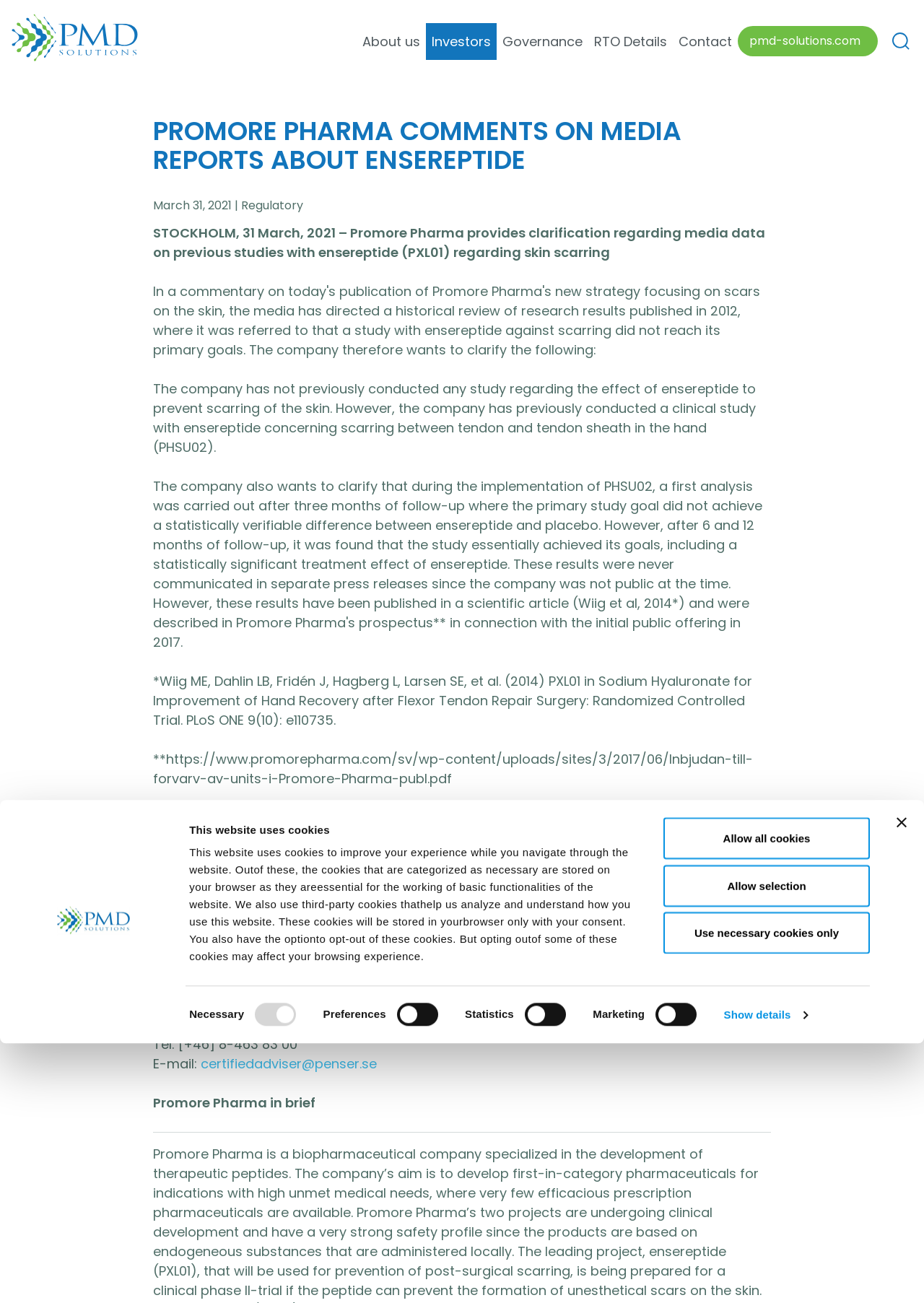Please determine and provide the text content of the webpage's heading.

PROMORE PHARMA COMMENTS ON MEDIA REPORTS ABOUT ENSEREPTIDE